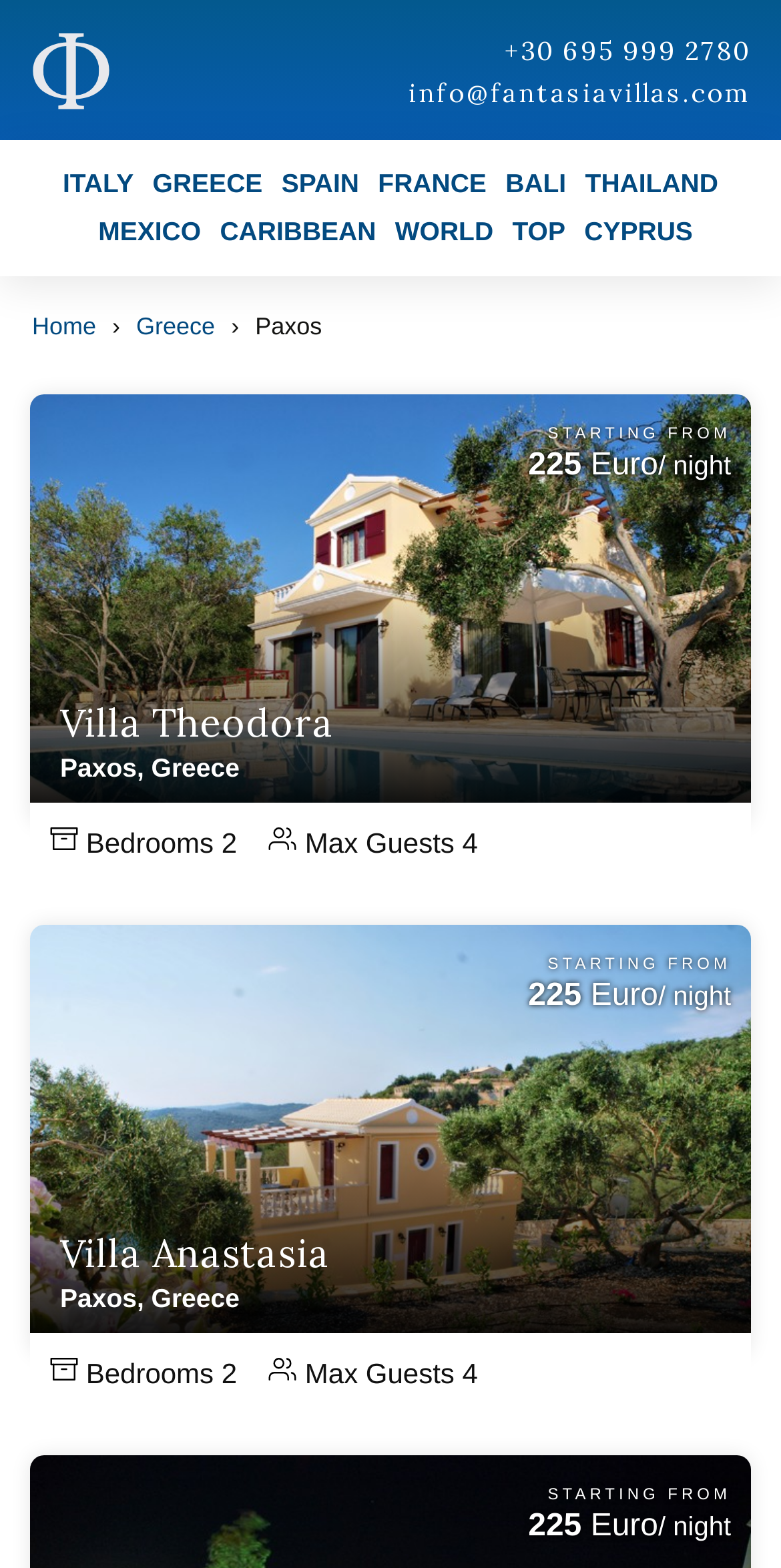Locate the bounding box coordinates of the clickable part needed for the task: "Check the maximum guests for Villa Theodora".

[0.38, 0.527, 0.612, 0.548]